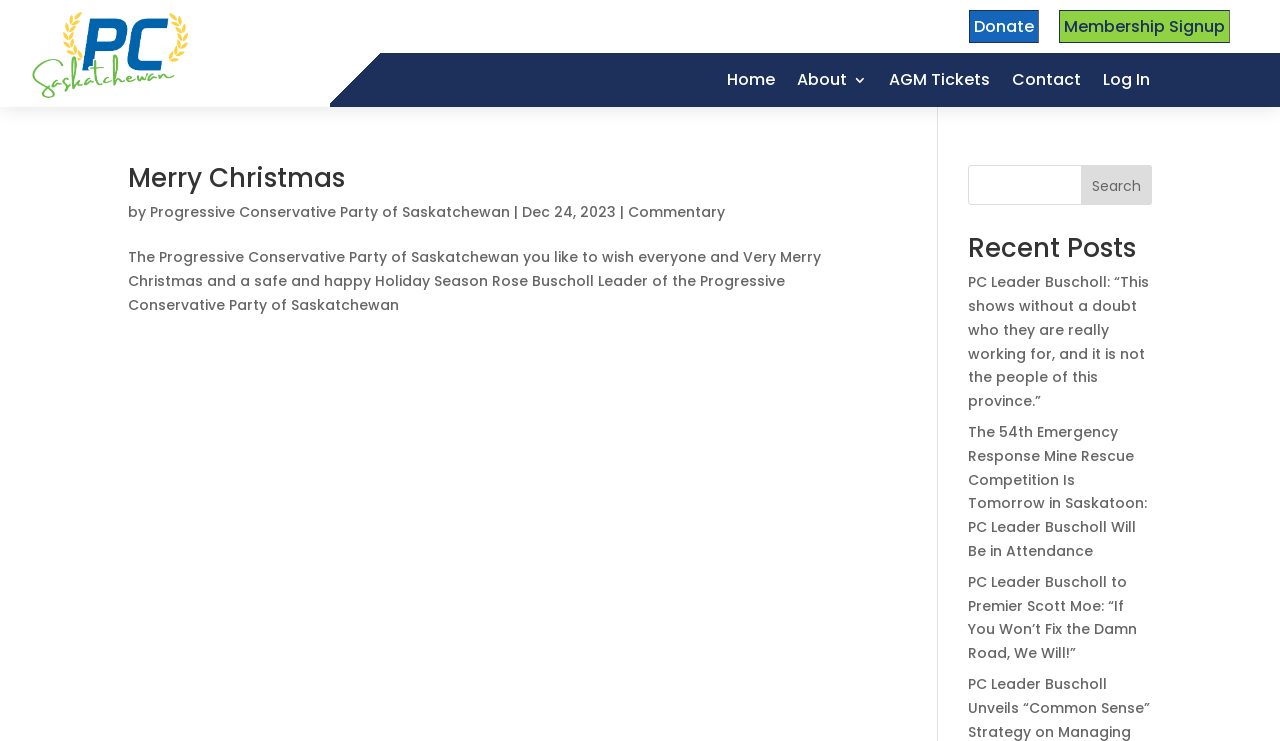Locate the bounding box coordinates of the element that needs to be clicked to carry out the instruction: "Visit the 'About' page". The coordinates should be given as four float numbers ranging from 0 to 1, i.e., [left, top, right, bottom].

[0.623, 0.072, 0.677, 0.145]